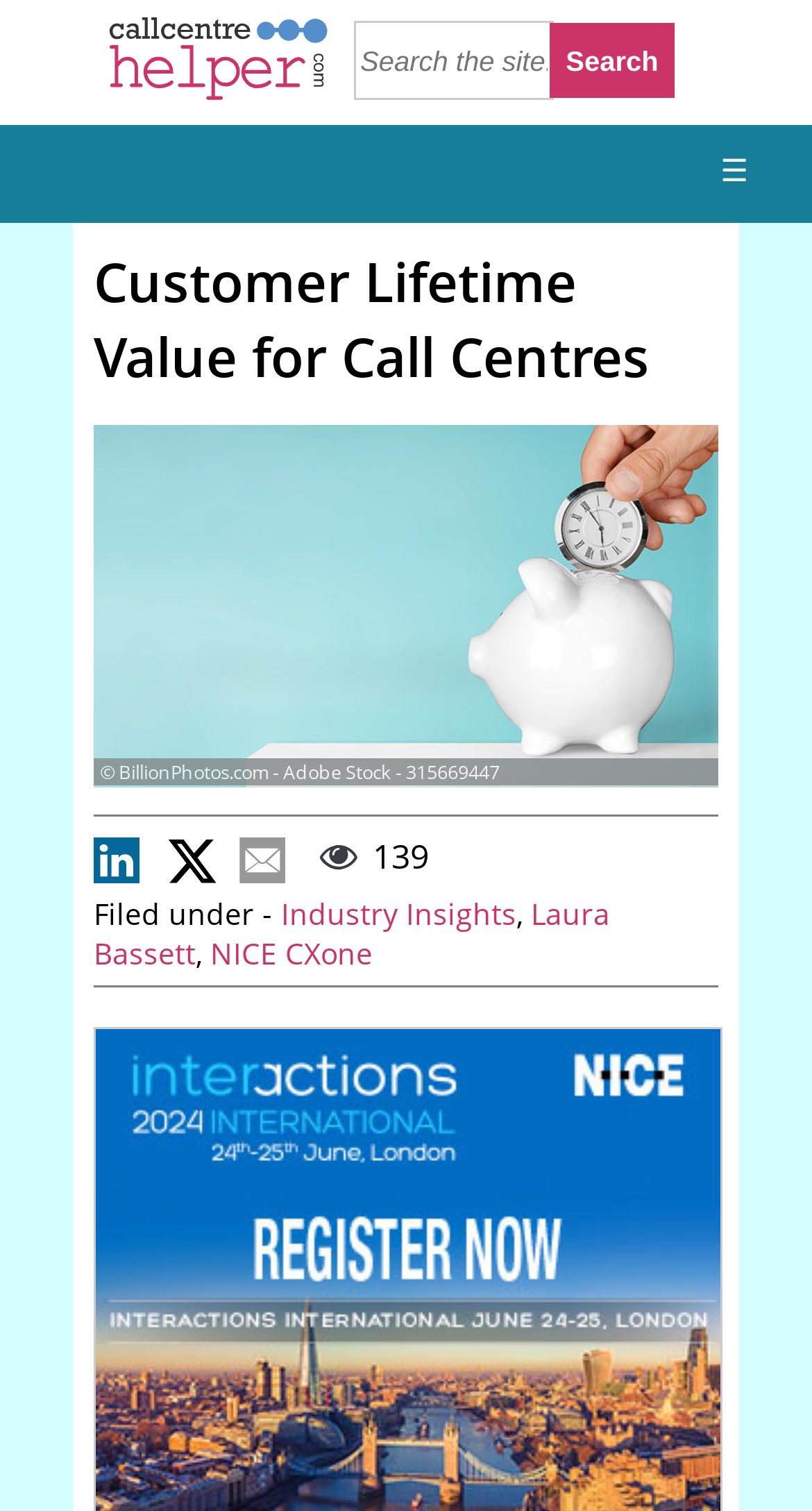Given the description: "Laura Bassett", determine the bounding box coordinates of the UI element. The coordinates should be formatted as four float numbers between 0 and 1, [left, top, right, bottom].

[0.115, 0.591, 0.751, 0.643]